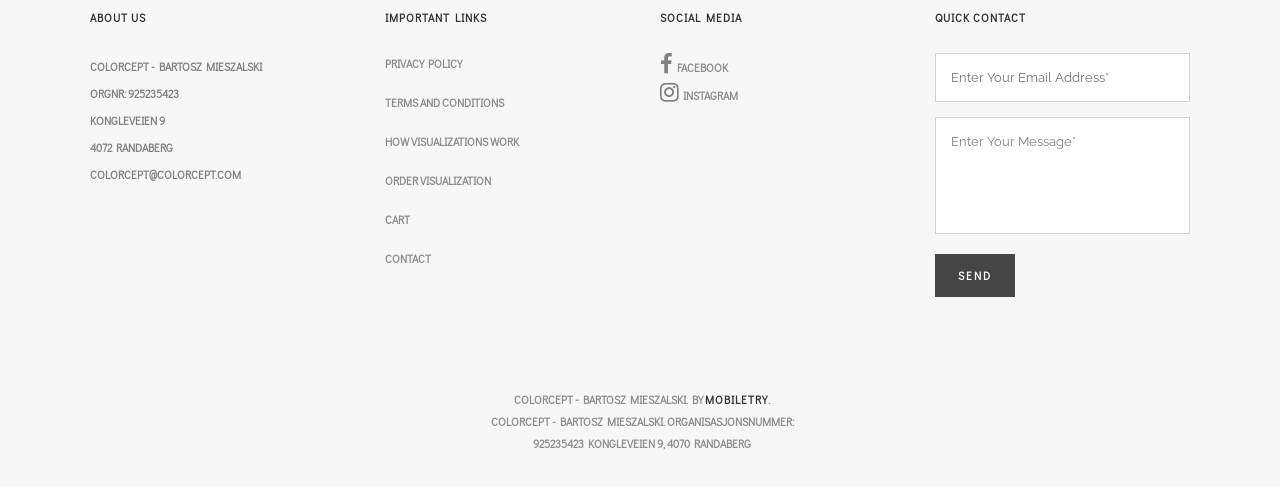Examine the image carefully and respond to the question with a detailed answer: 
How many social media links are there?

There are two social media links: 'FACEBOOK' and 'INSTAGRAM', located in the 'SOCIAL MEDIA' section.